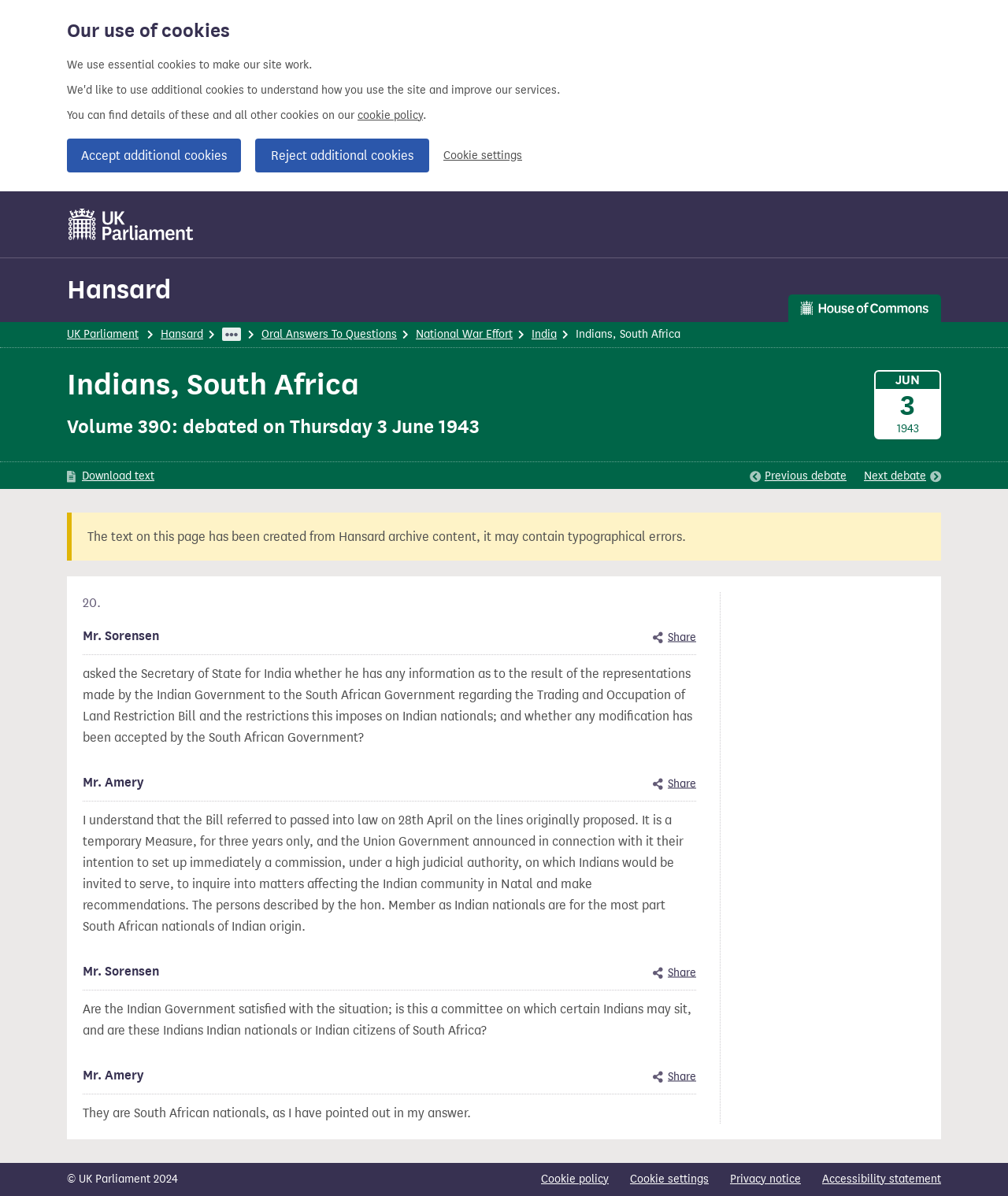Determine the bounding box coordinates of the clickable element necessary to fulfill the instruction: "Go to previous debate". Provide the coordinates as four float numbers within the 0 to 1 range, i.e., [left, top, right, bottom].

[0.744, 0.391, 0.84, 0.406]